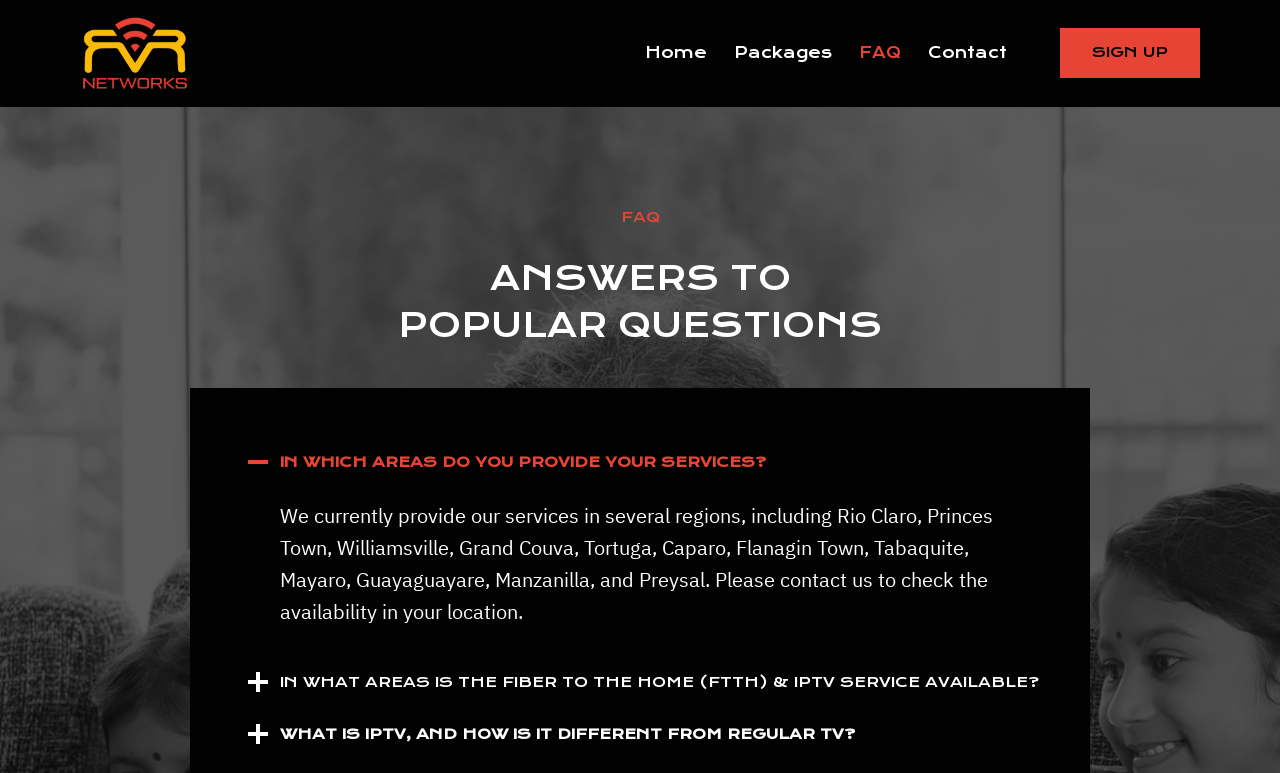Please provide a brief answer to the question using only one word or phrase: 
What is the purpose of the SIGN UP link?

To sign up